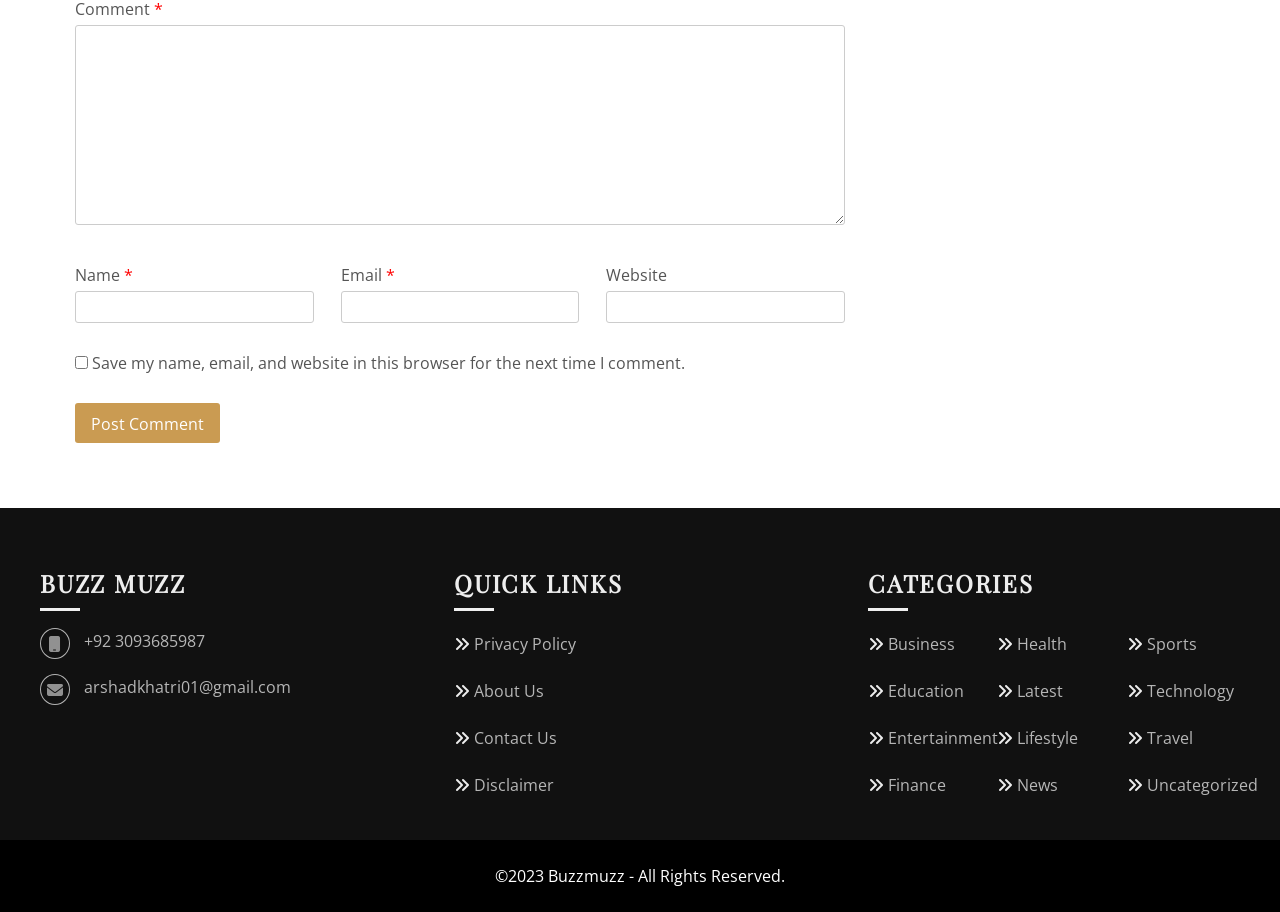Please identify the bounding box coordinates of the clickable region that I should interact with to perform the following instruction: "Visit the About Us page". The coordinates should be expressed as four float numbers between 0 and 1, i.e., [left, top, right, bottom].

[0.37, 0.745, 0.425, 0.769]